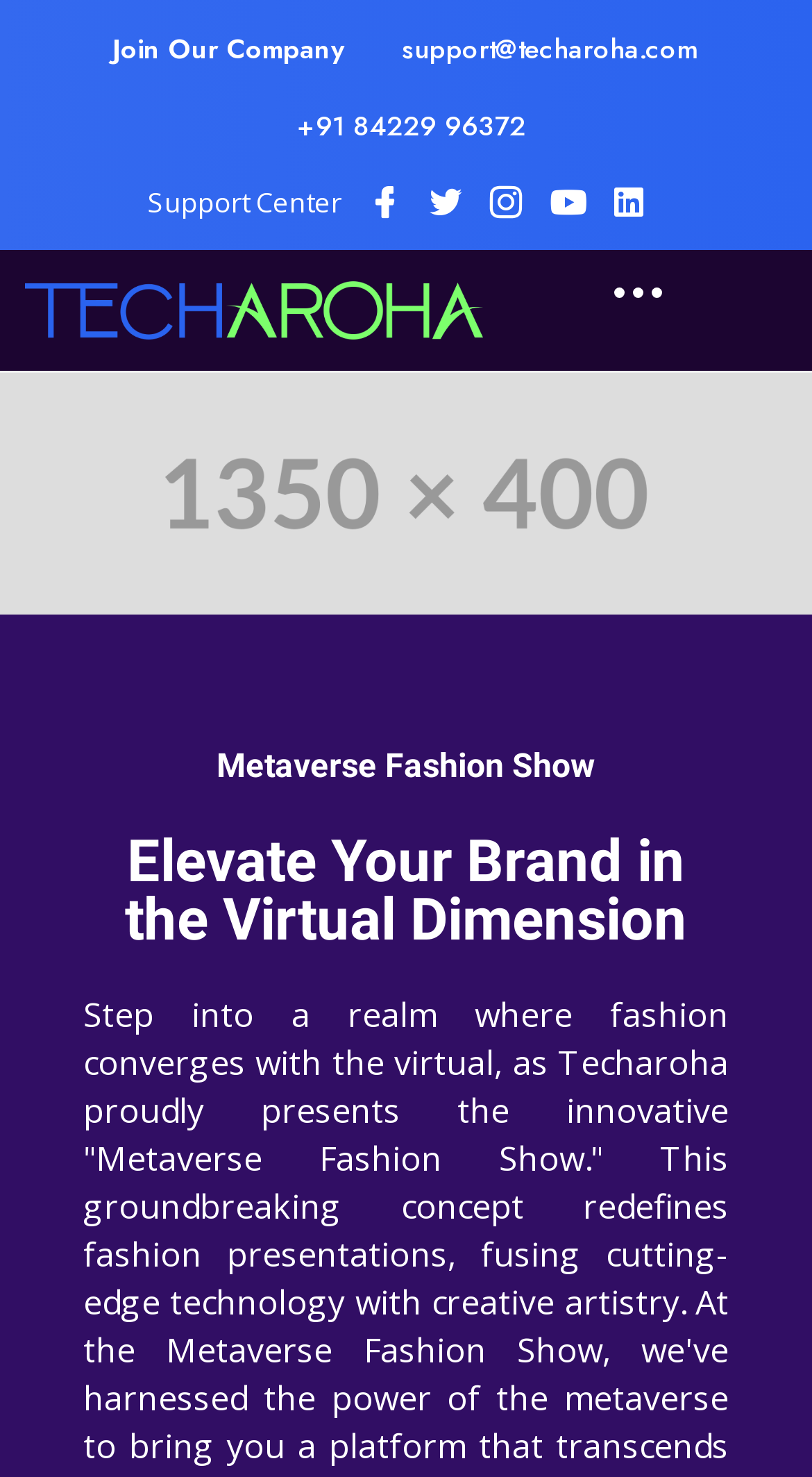Please find the bounding box coordinates (top-left x, top-left y, bottom-right x, bottom-right y) in the screenshot for the UI element described as follows: support@techaroha.com

[0.495, 0.02, 0.862, 0.047]